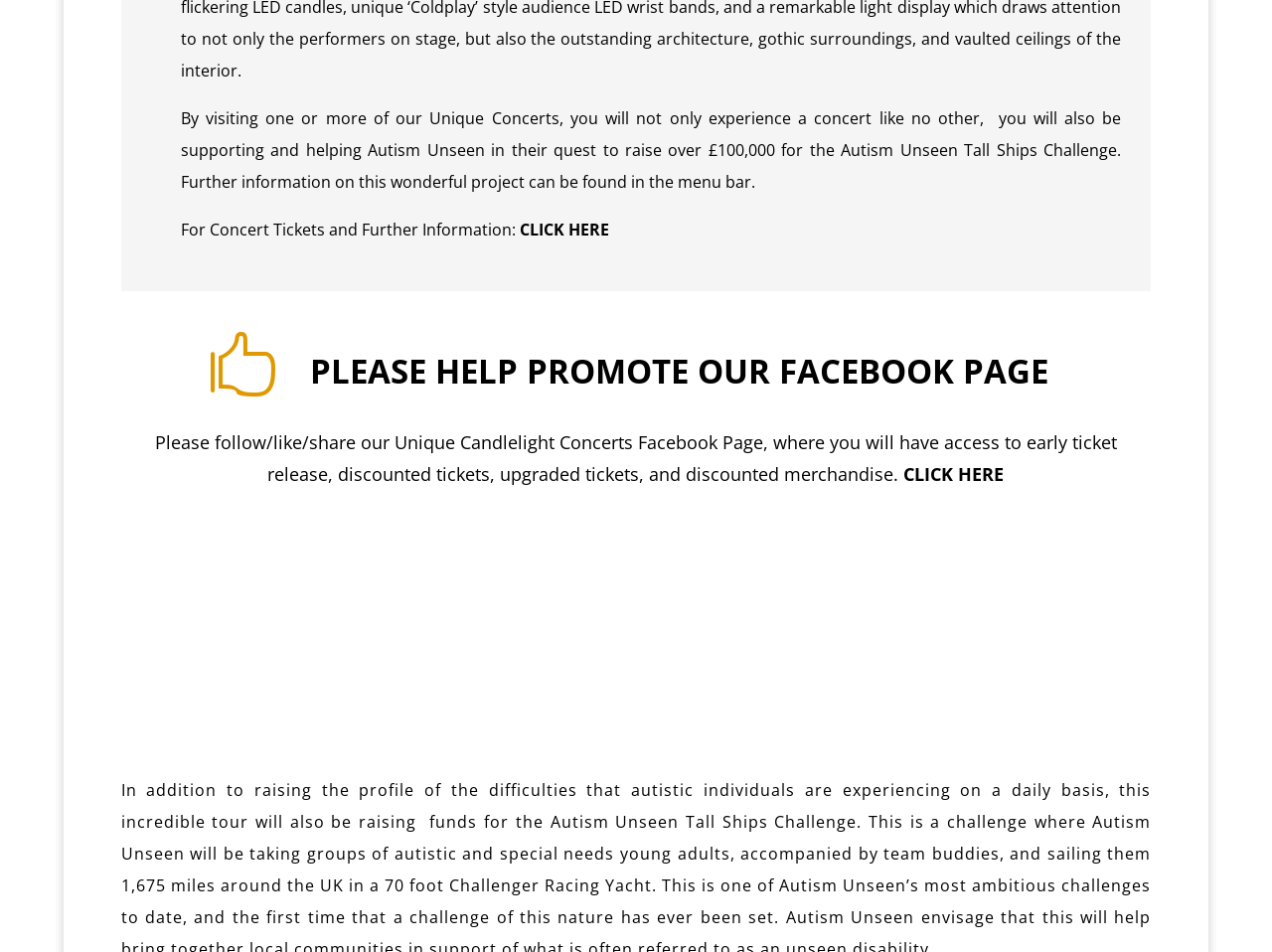Provide a short, one-word or phrase answer to the question below:
What is the benefit of following the Facebook page?

Early ticket release